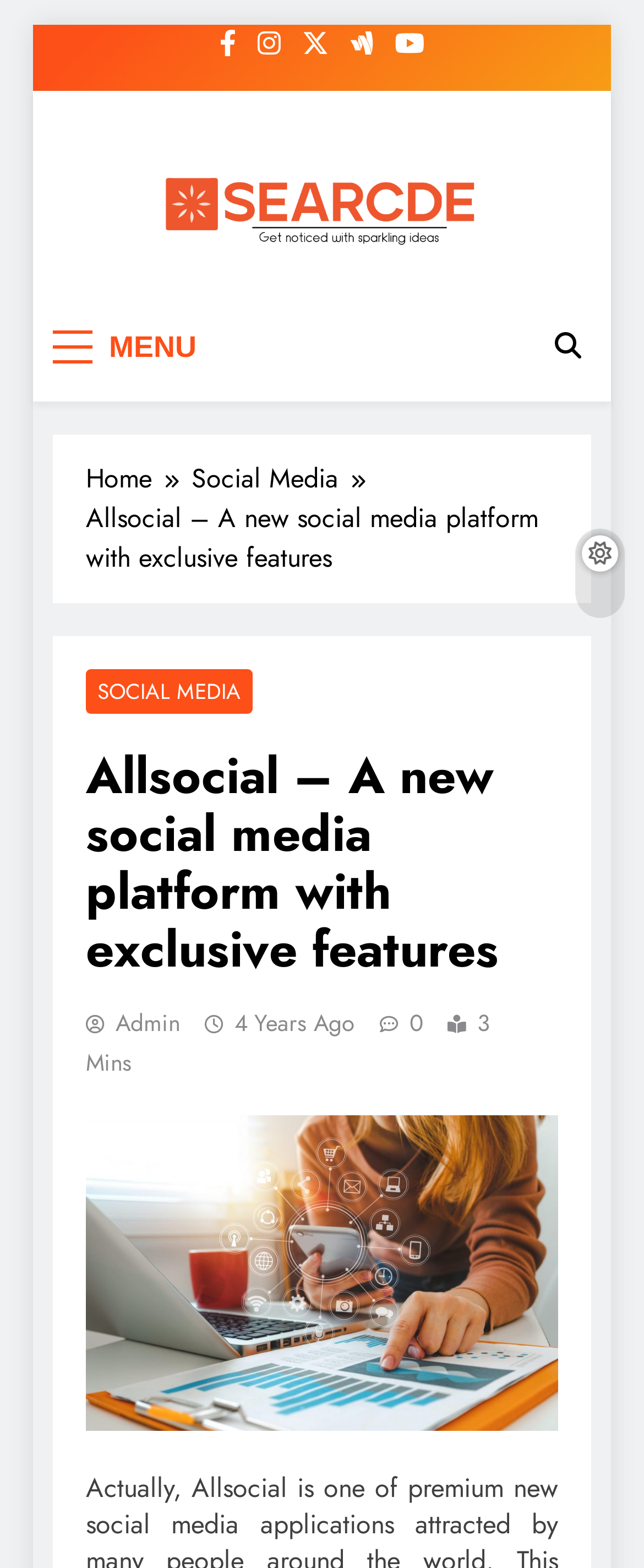Answer the question with a brief word or phrase:
What is the name of the social media platform?

Allsocial